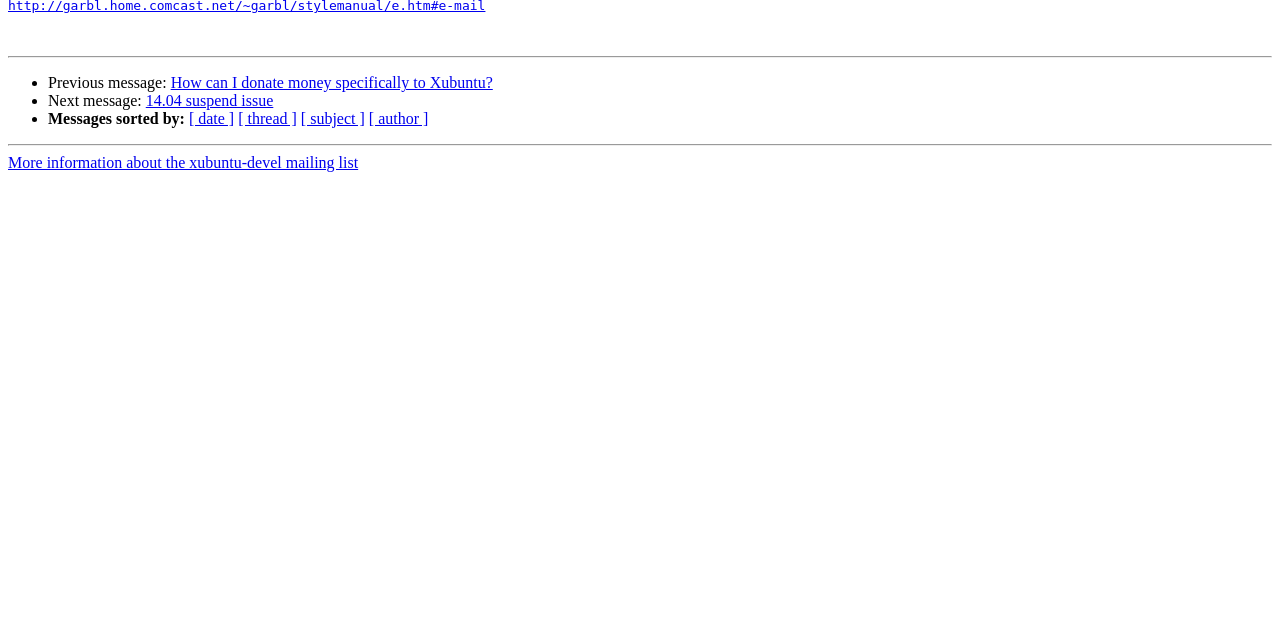Using the description "[ thread ]", locate and provide the bounding box of the UI element.

[0.186, 0.173, 0.232, 0.199]